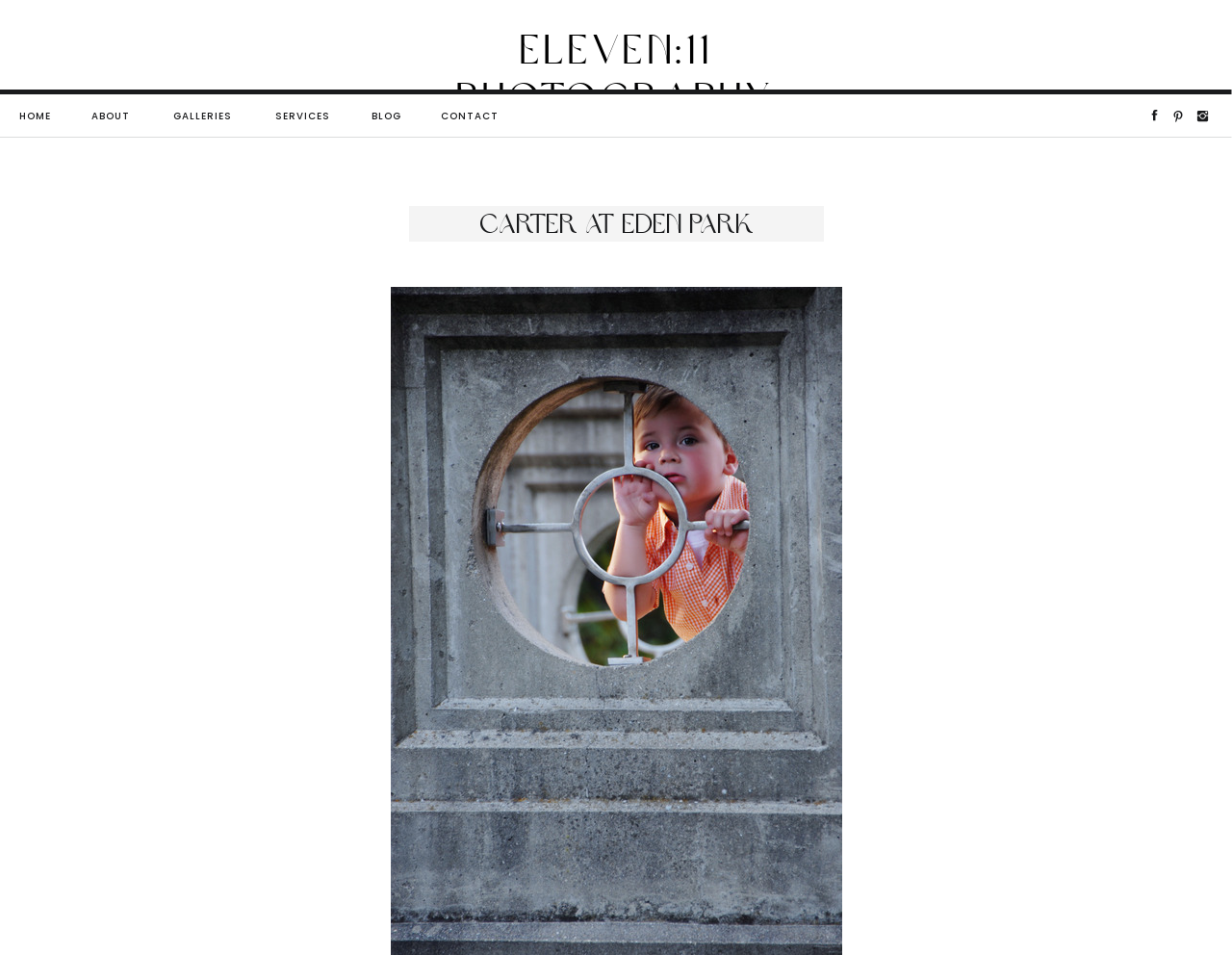Determine and generate the text content of the webpage's headline.

CARTER AT EDEN PARK